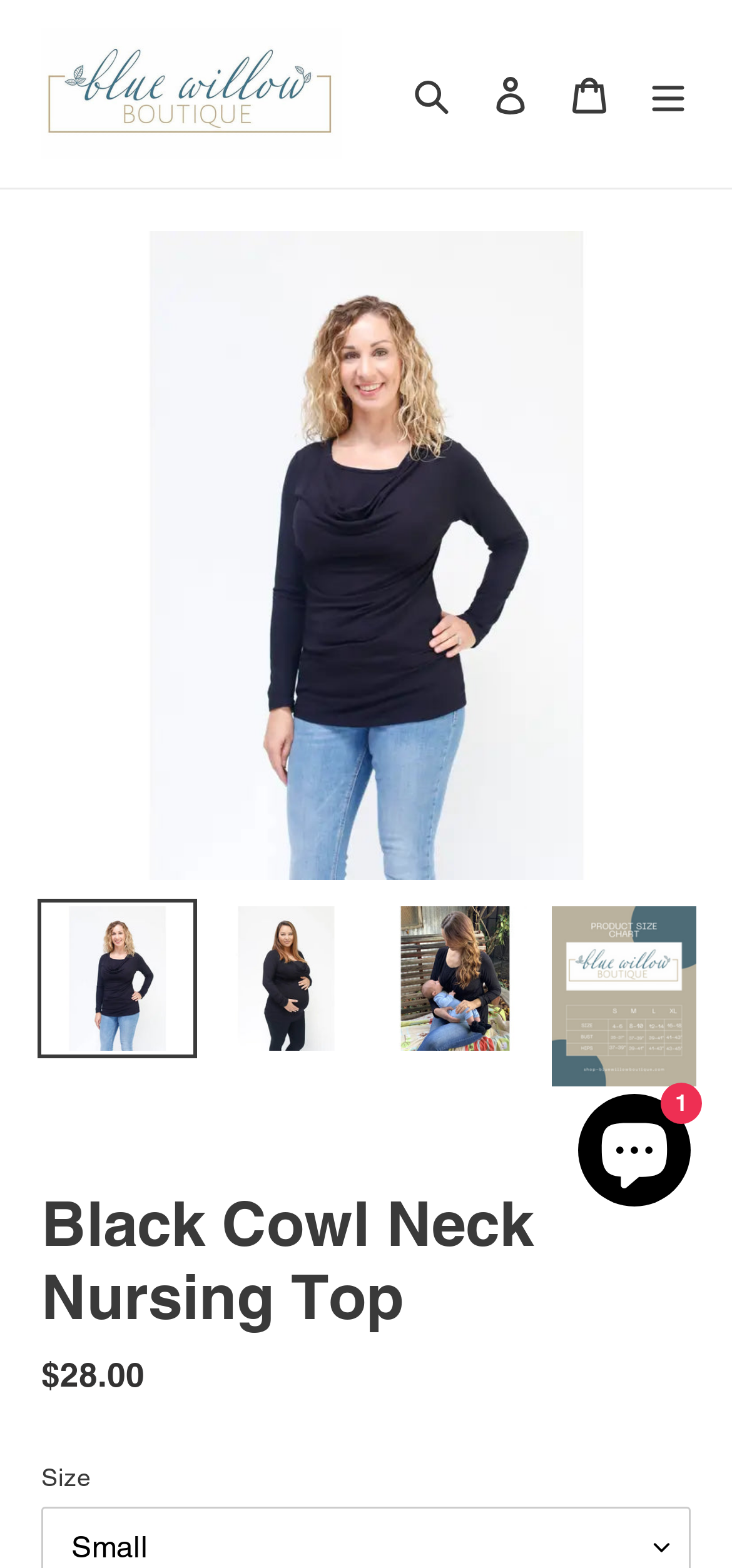Determine the title of the webpage and give its text content.

Black Cowl Neck Nursing Top